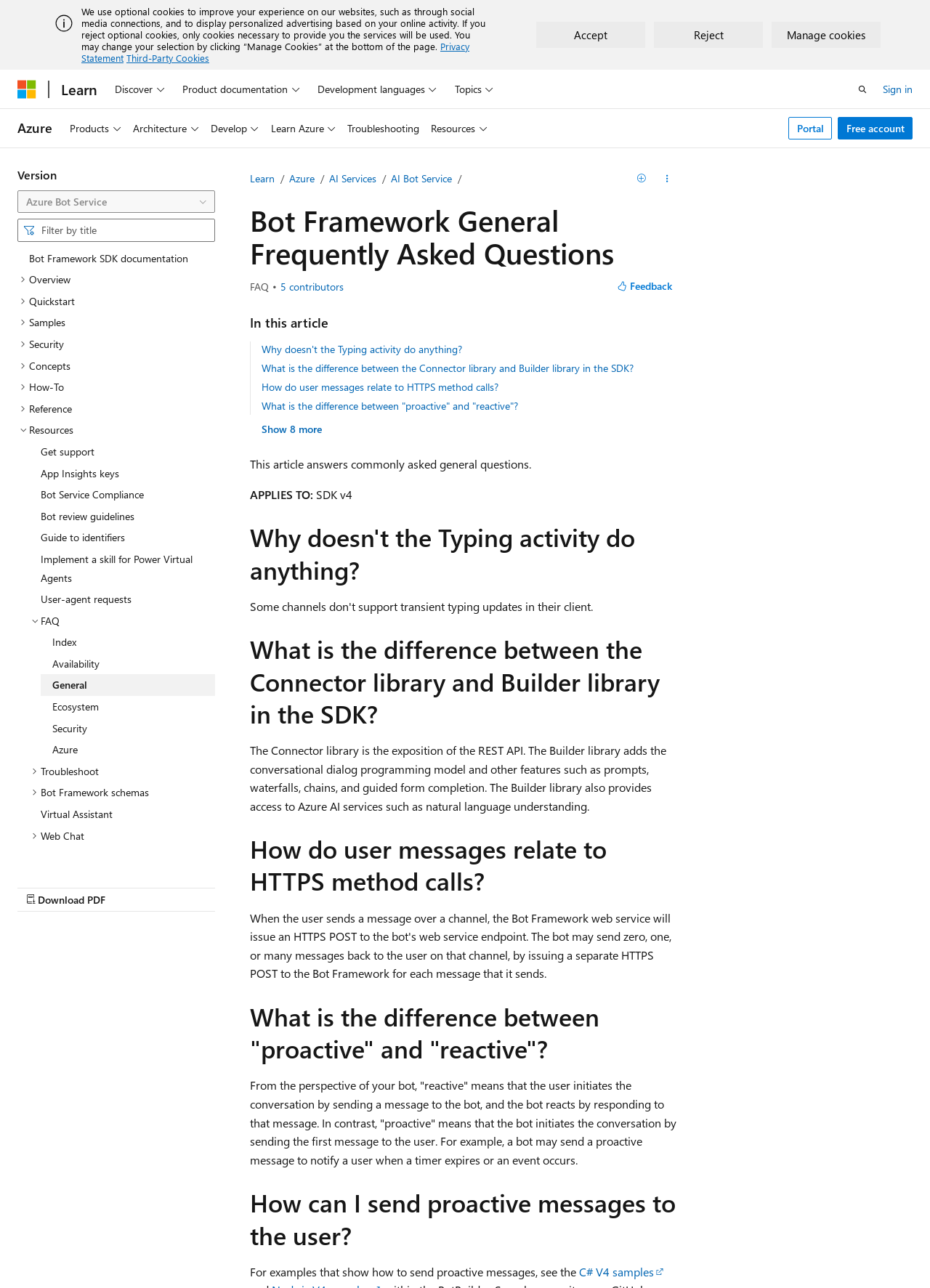Please determine the bounding box coordinates of the element's region to click in order to carry out the following instruction: "View Azure Bot Service documentation". The coordinates should be four float numbers between 0 and 1, i.e., [left, top, right, bottom].

[0.019, 0.148, 0.231, 0.165]